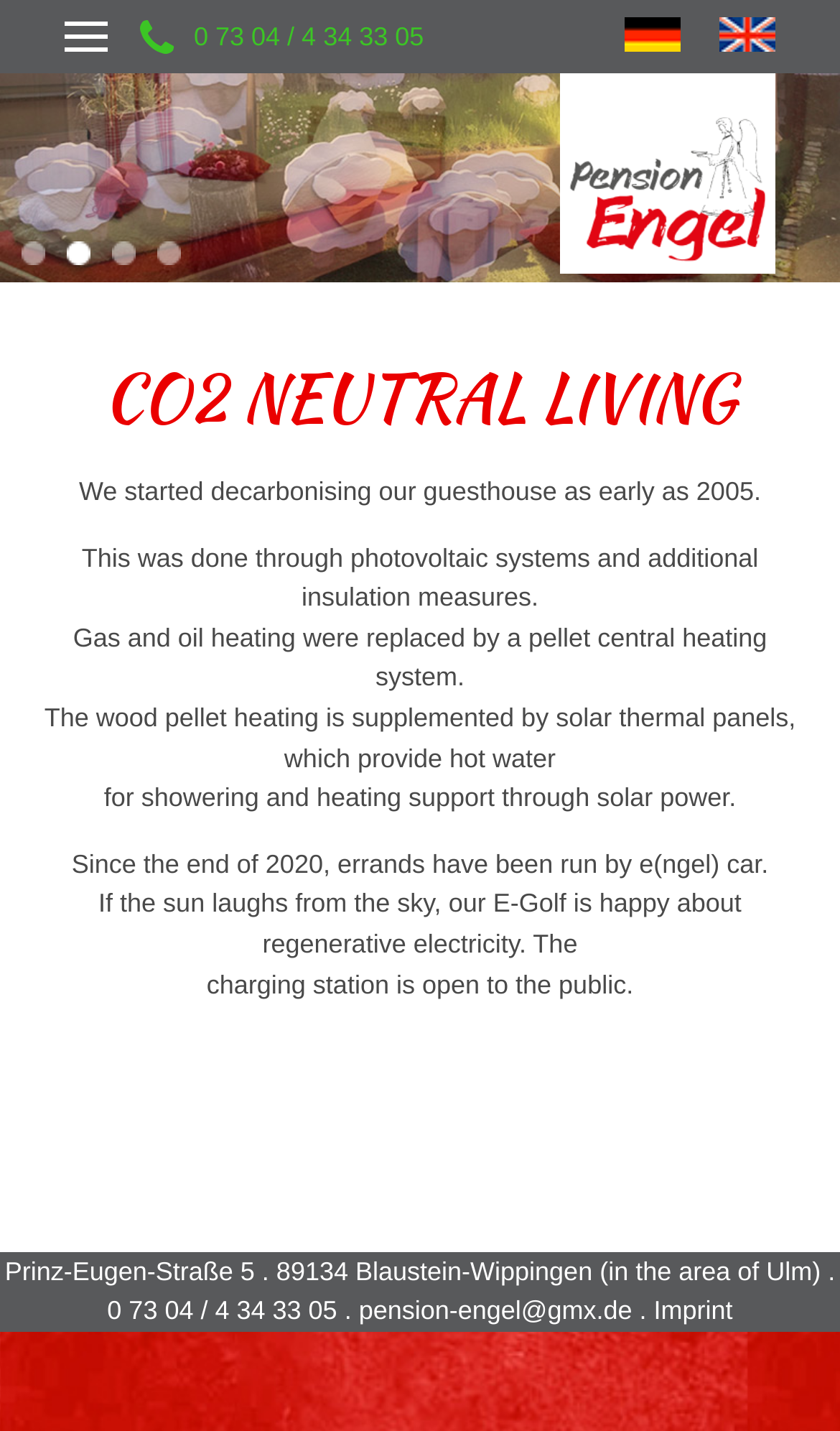Identify the bounding box coordinates for the element you need to click to achieve the following task: "View the image of the guesthouse". Provide the bounding box coordinates as four float numbers between 0 and 1, in the form [left, top, right, bottom].

[0.667, 0.051, 0.923, 0.192]